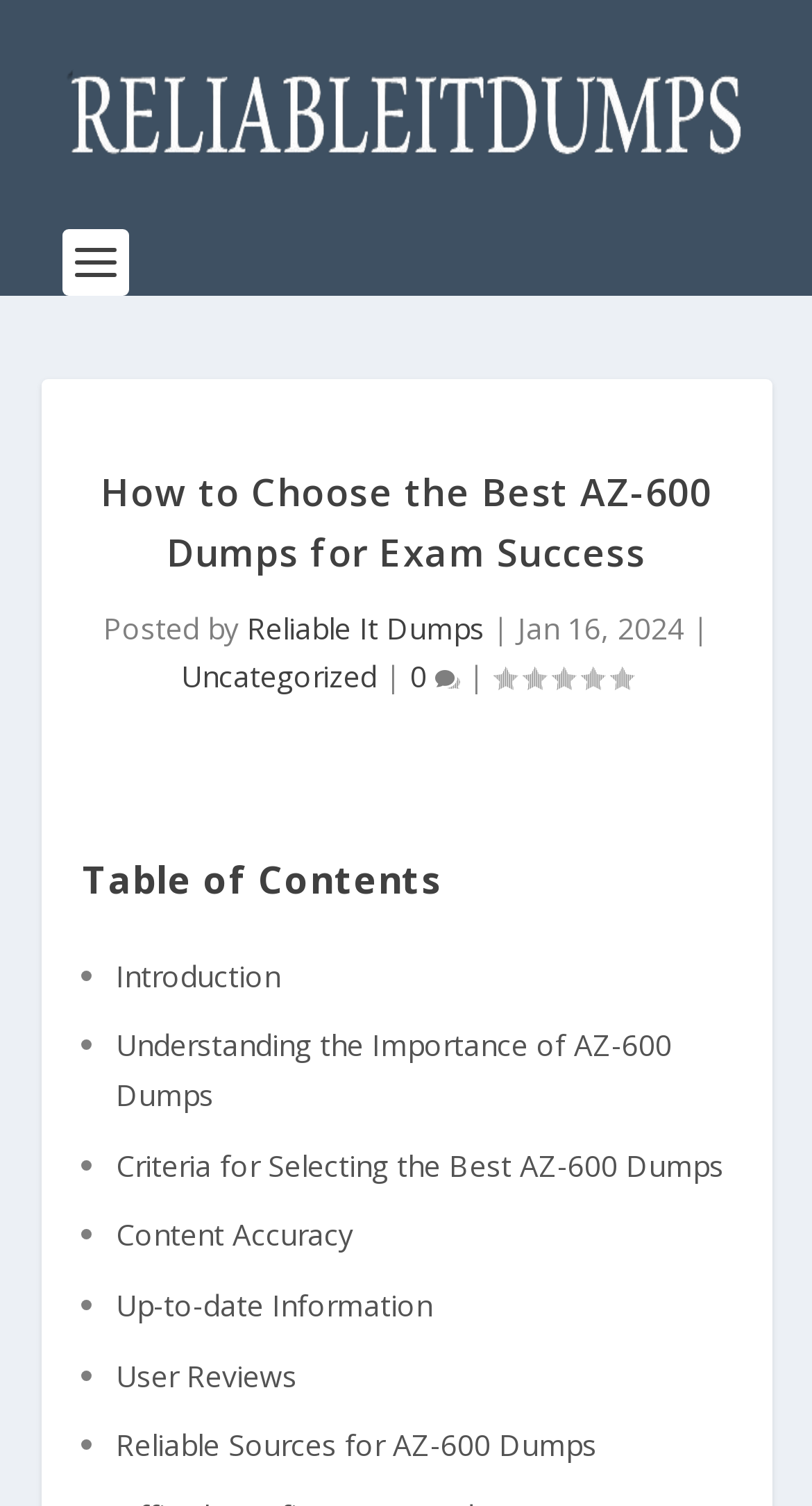Please specify the bounding box coordinates for the clickable region that will help you carry out the instruction: "Read Introduction".

[0.142, 0.635, 0.345, 0.661]